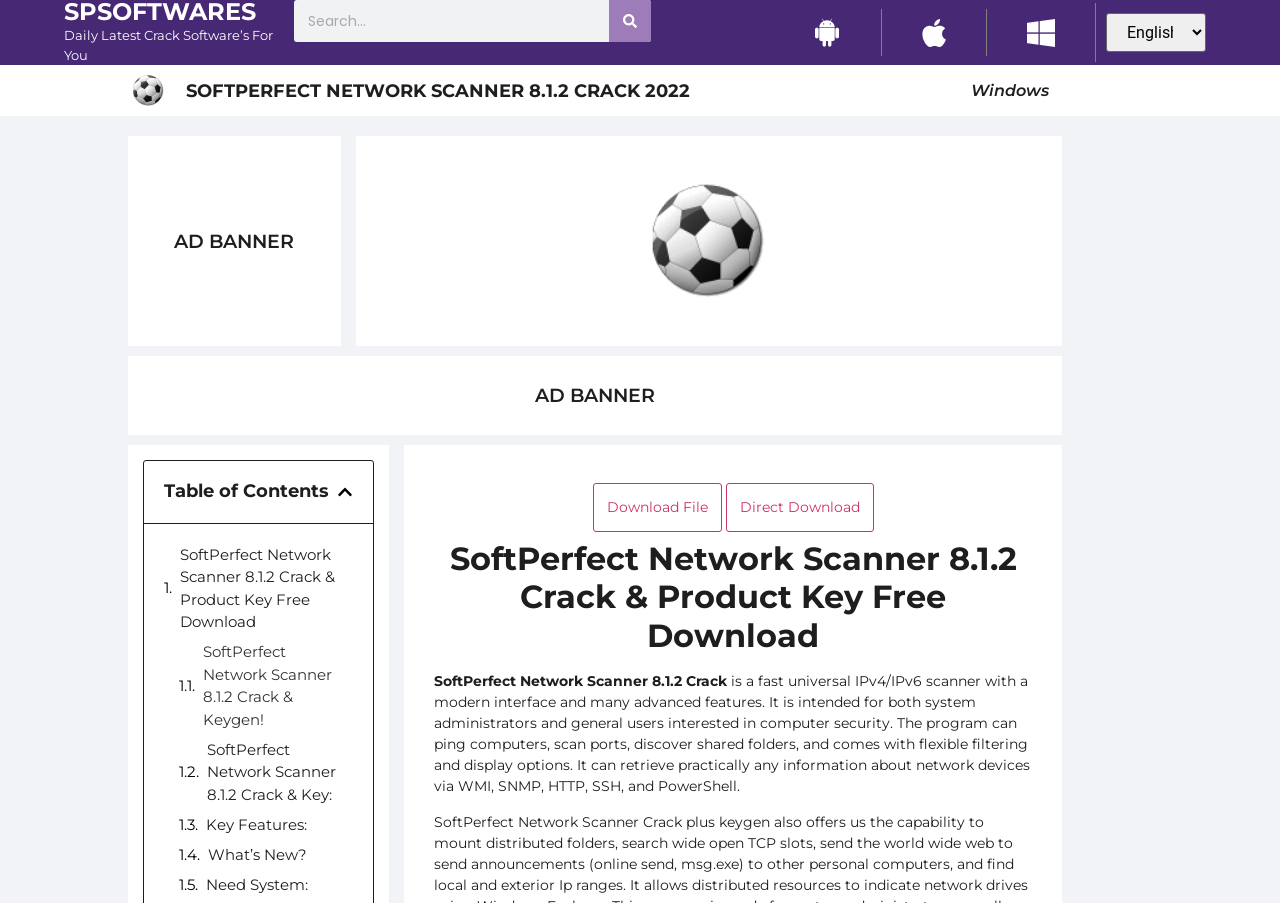Determine the main headline of the webpage and provide its text.

SOFTPERFECT NETWORK SCANNER 8.1.2 CRACK 2022